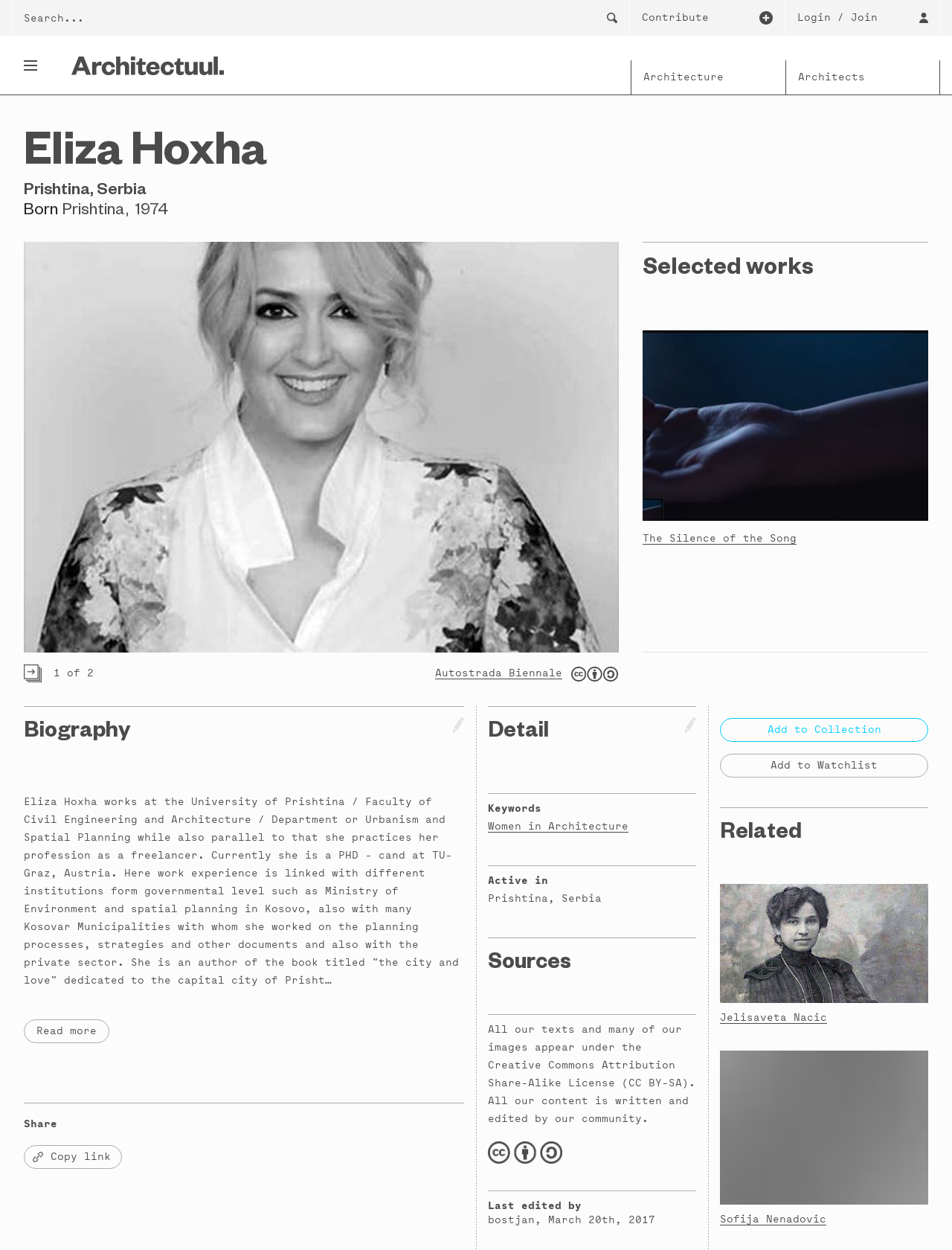Please identify the bounding box coordinates of the clickable region that I should interact with to perform the following instruction: "go to Impact Lab". The coordinates should be expressed as four float numbers between 0 and 1, i.e., [left, top, right, bottom].

None